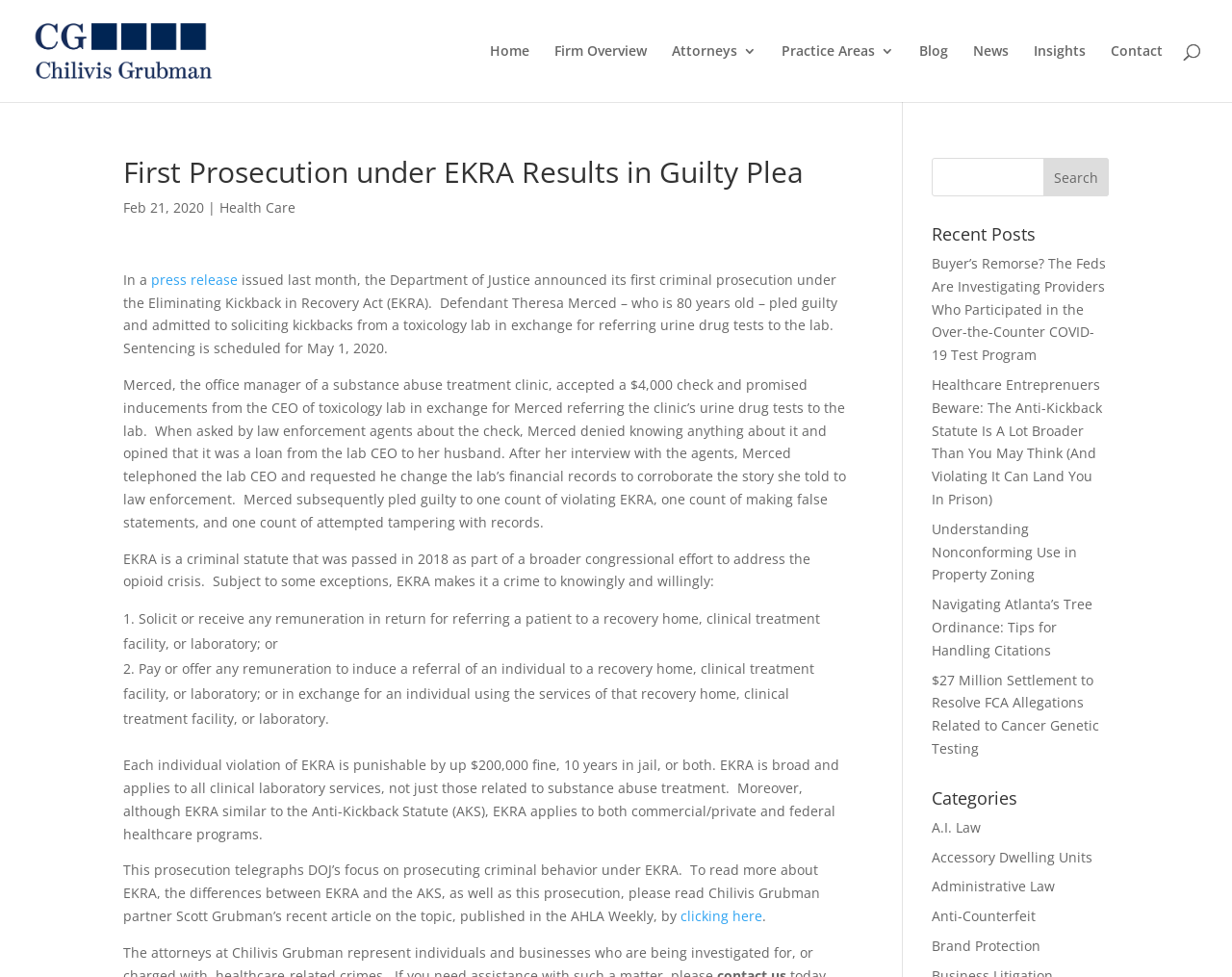Identify the bounding box for the element characterized by the following description: "Administrative Law".

[0.756, 0.898, 0.856, 0.917]